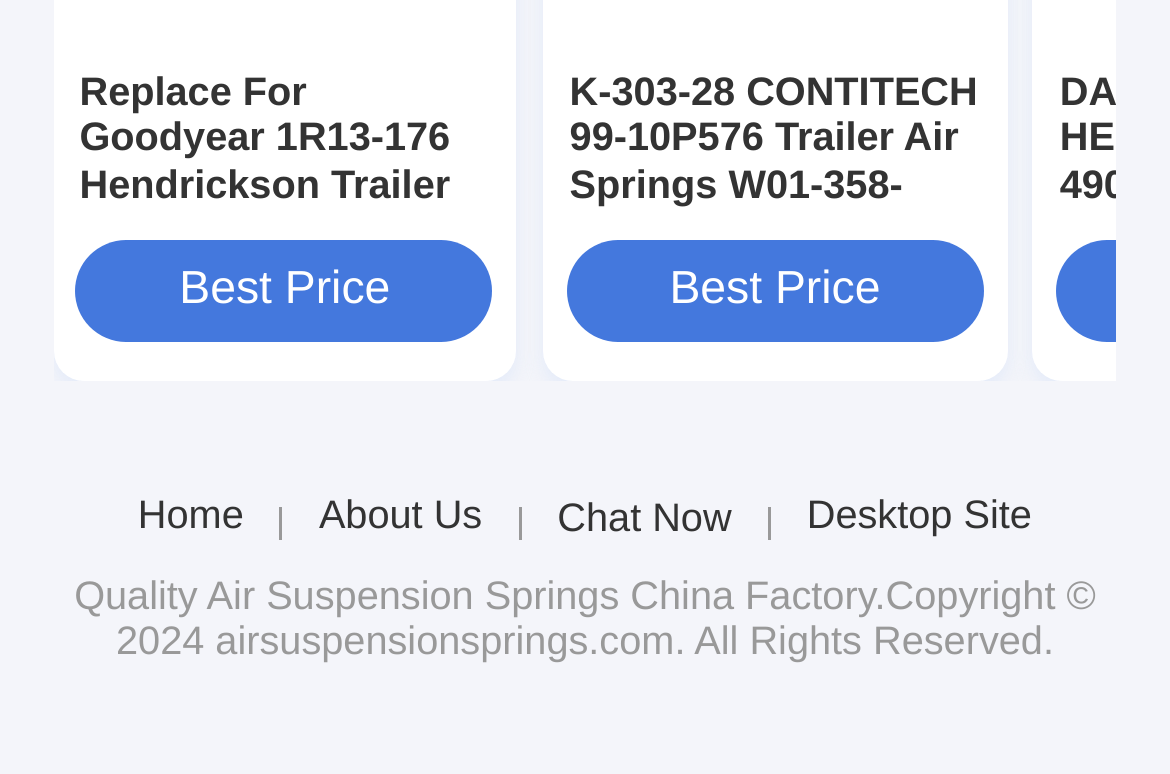Please identify the bounding box coordinates of the element's region that I should click in order to complete the following instruction: "Check the best price". The bounding box coordinates consist of four float numbers between 0 and 1, i.e., [left, top, right, bottom].

[0.065, 0.312, 0.422, 0.44]